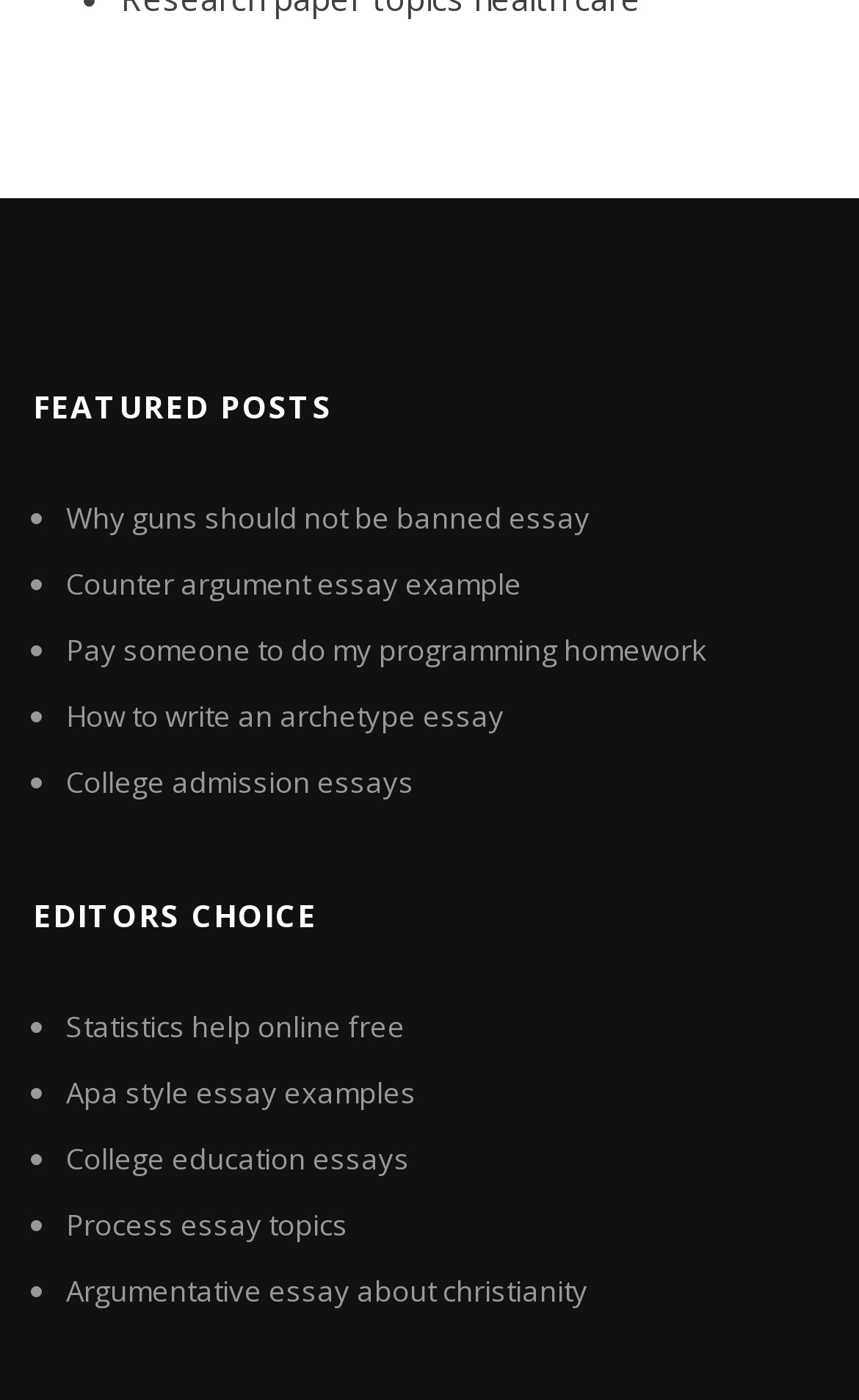Using the provided description: "1(800) 879-2256", find the bounding box coordinates of the corresponding UI element. The output should be four float numbers between 0 and 1, in the format [left, top, right, bottom].

None